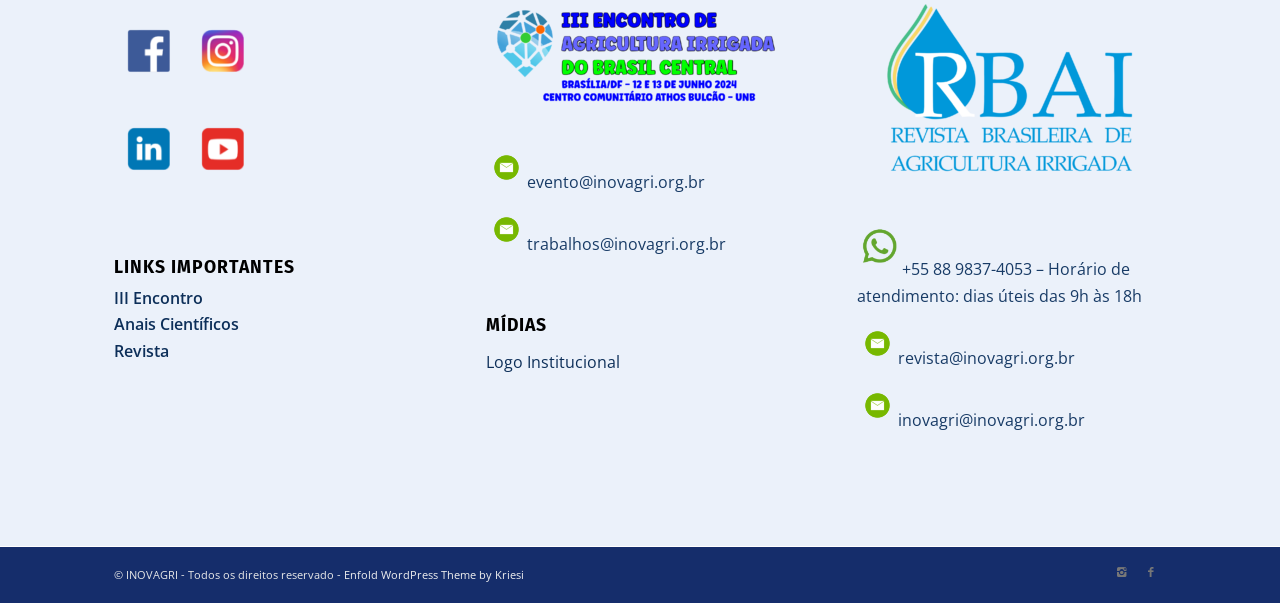Locate the bounding box coordinates of the area to click to fulfill this instruction: "Contact evento@inovagri.org.br". The bounding box should be presented as four float numbers between 0 and 1, in the order [left, top, right, bottom].

[0.411, 0.284, 0.551, 0.32]